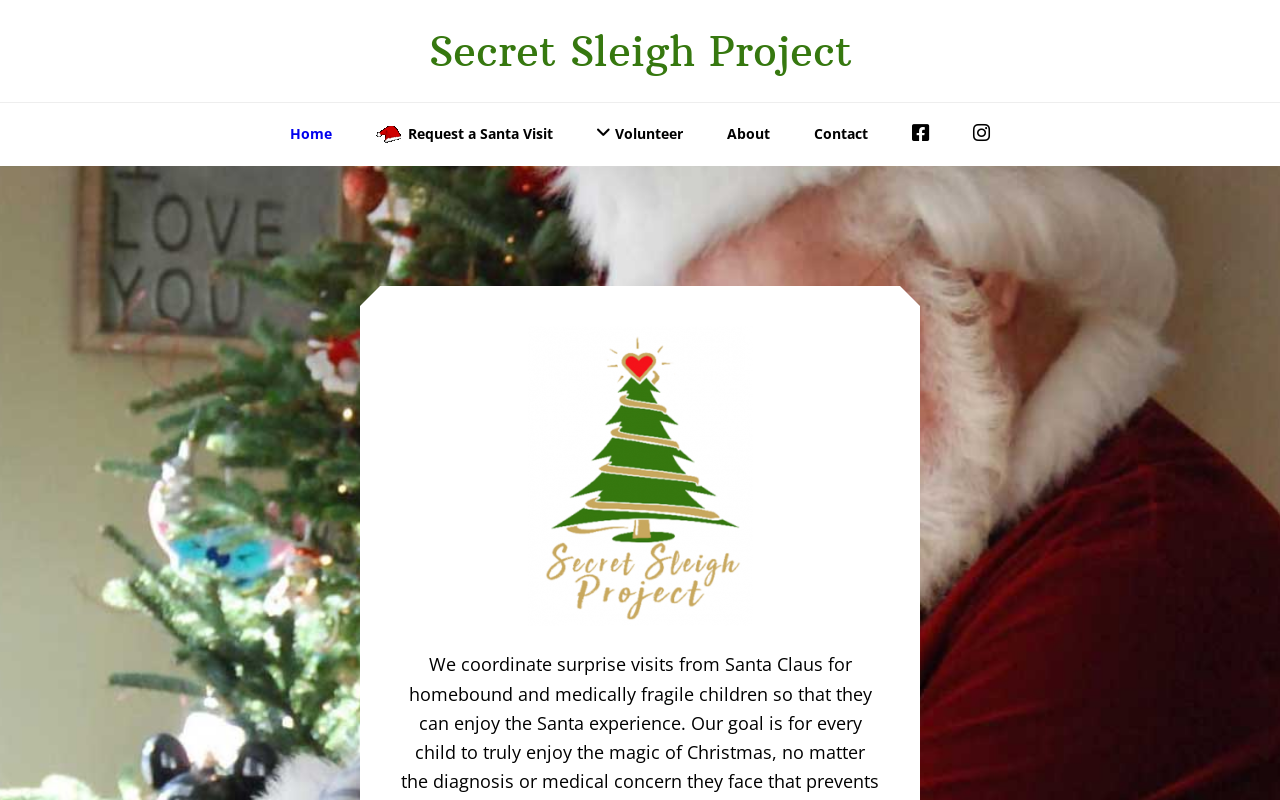Extract the bounding box coordinates for the HTML element that matches this description: "Request a Santa Visit". The coordinates should be four float numbers between 0 and 1, i.e., [left, top, right, bottom].

[0.278, 0.129, 0.448, 0.208]